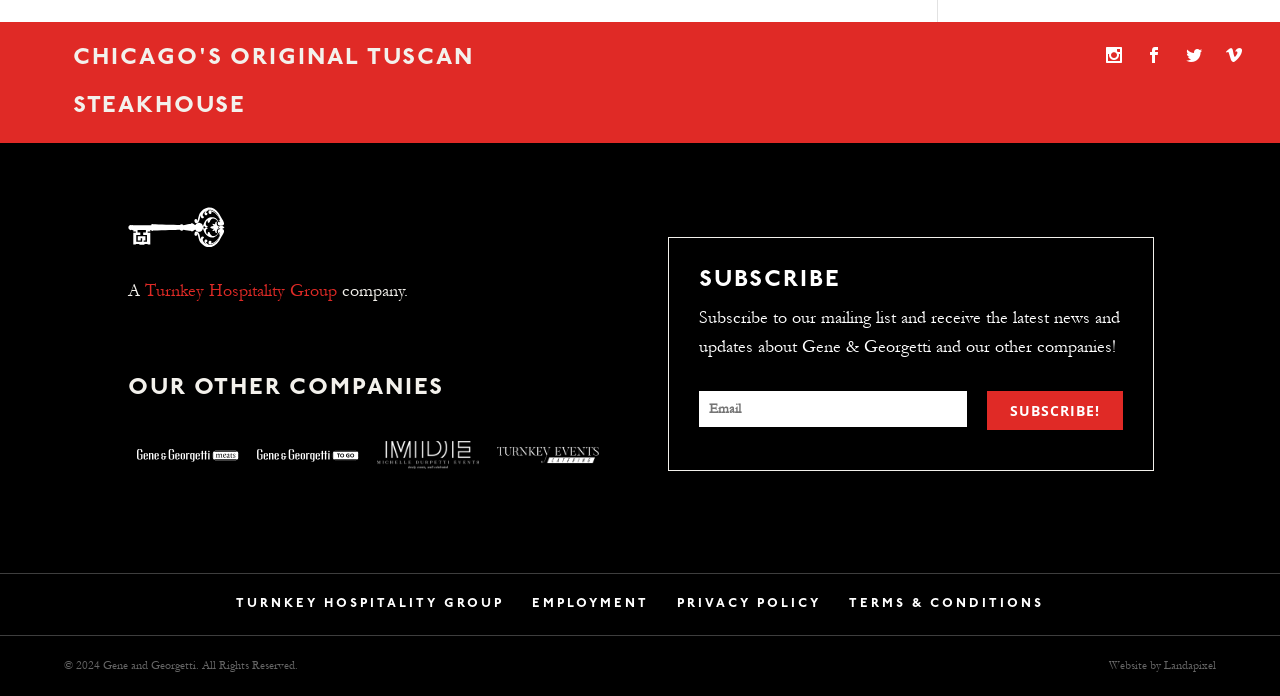How many social media links are present?
Based on the image, answer the question in a detailed manner.

The number of social media links can be found by counting the link elements with Unicode characters '', '', '', and '' at the top right corner of the webpage.